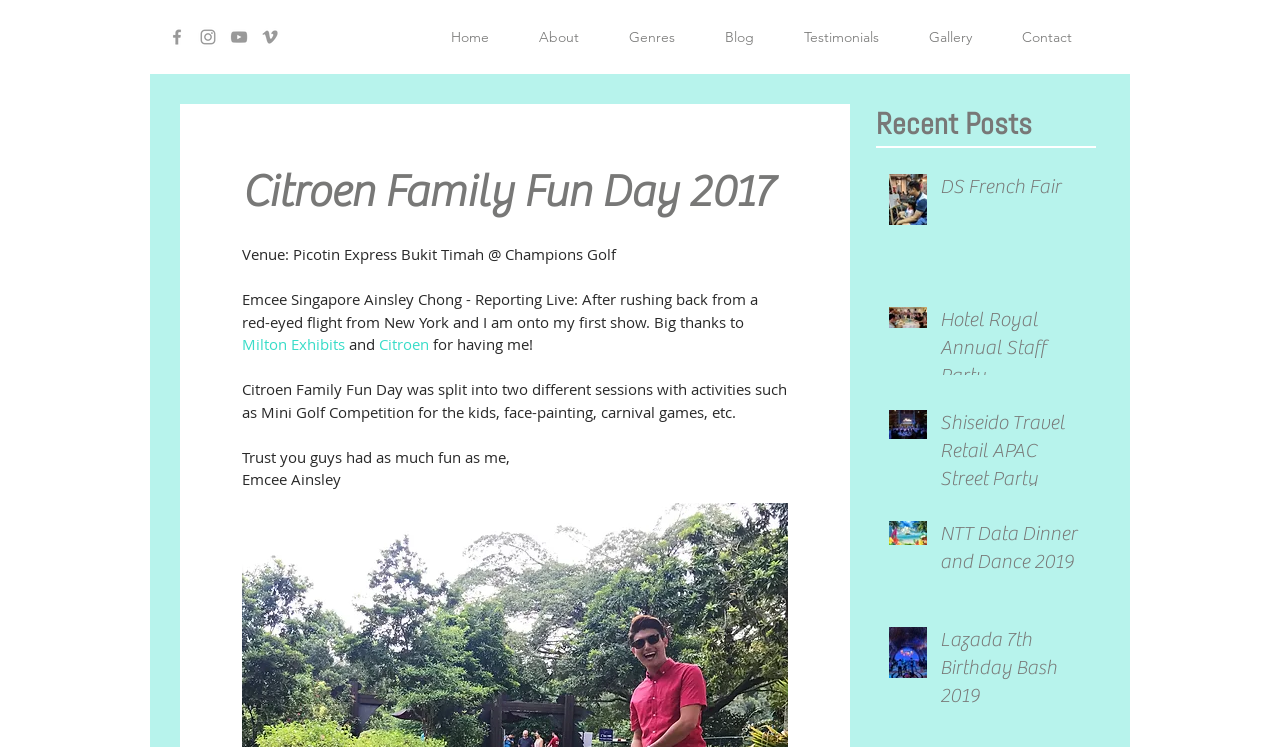Find the bounding box of the element with the following description: "Testimonials". The coordinates must be four float numbers between 0 and 1, formatted as [left, top, right, bottom].

[0.609, 0.016, 0.706, 0.083]